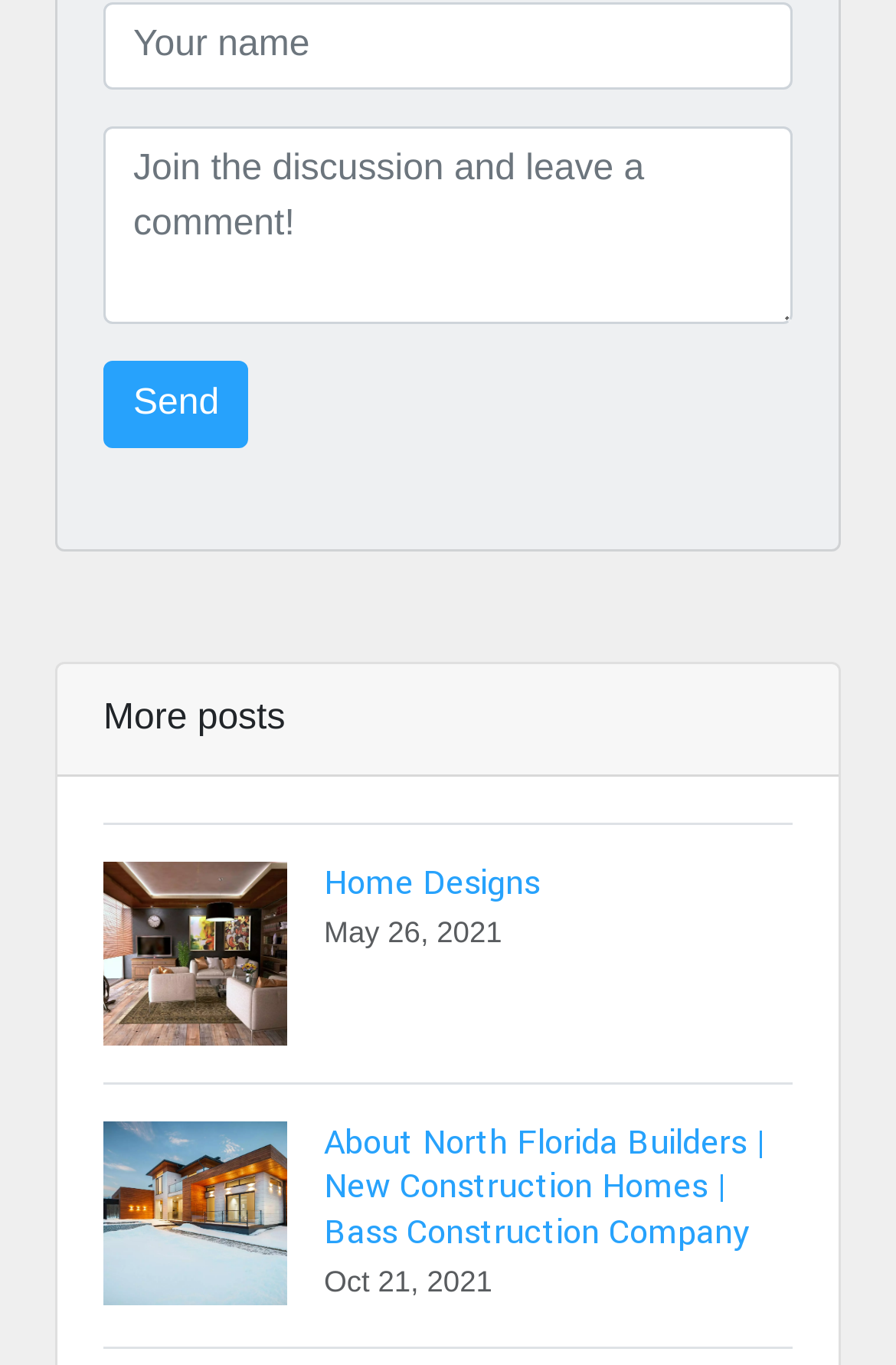What is the position of the 'Send' button?
Please look at the screenshot and answer using one word or phrase.

Above the 'More posts' text